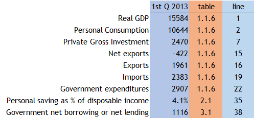What is the purpose of the infographic?
Look at the image and respond with a single word or a short phrase.

To guide consumers